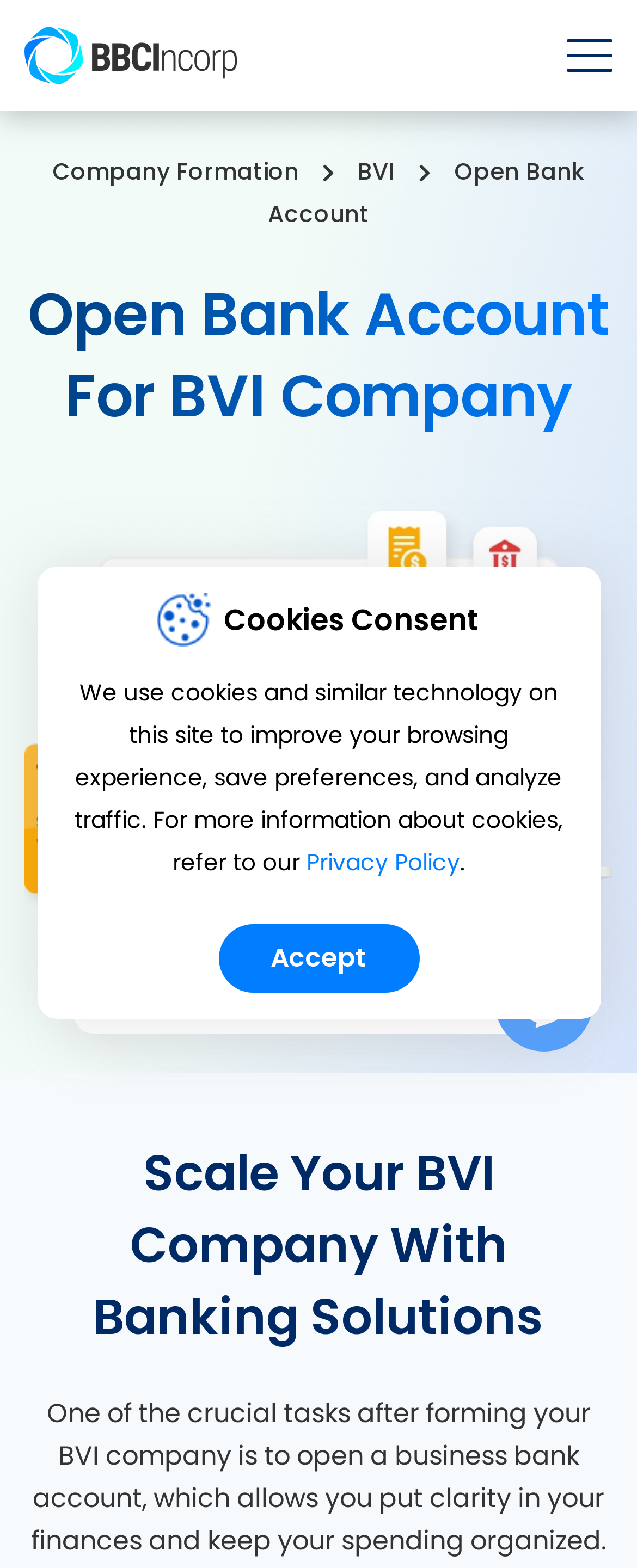What is the image above the 'Open Bank Account' button?
Please provide a single word or phrase as the answer based on the screenshot.

open a bank account for BVI company